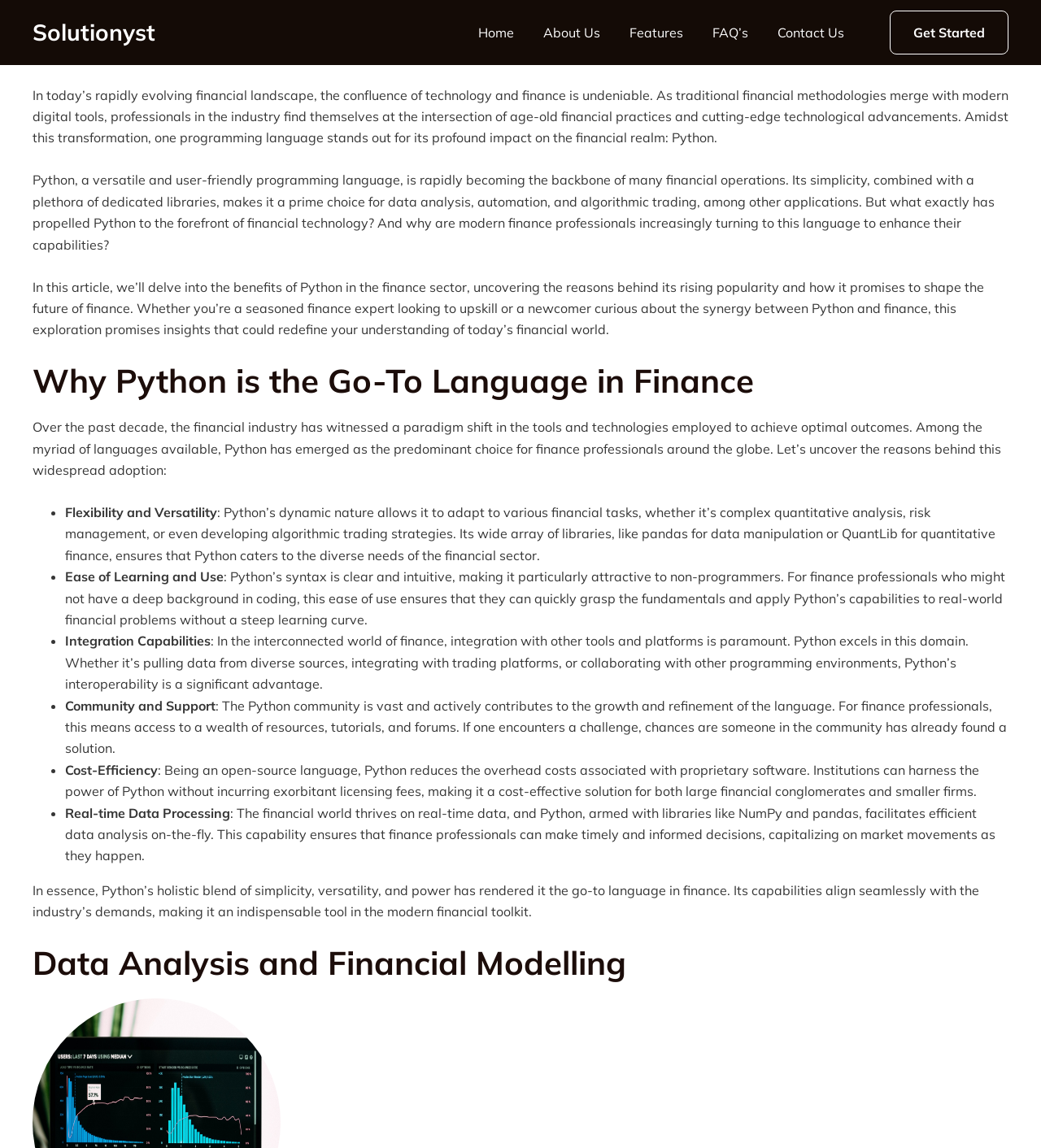Identify the bounding box coordinates for the UI element described as follows: Get Started. Use the format (top-left x, top-left y, bottom-right x, bottom-right y) and ensure all values are floating point numbers between 0 and 1.

[0.855, 0.009, 0.969, 0.047]